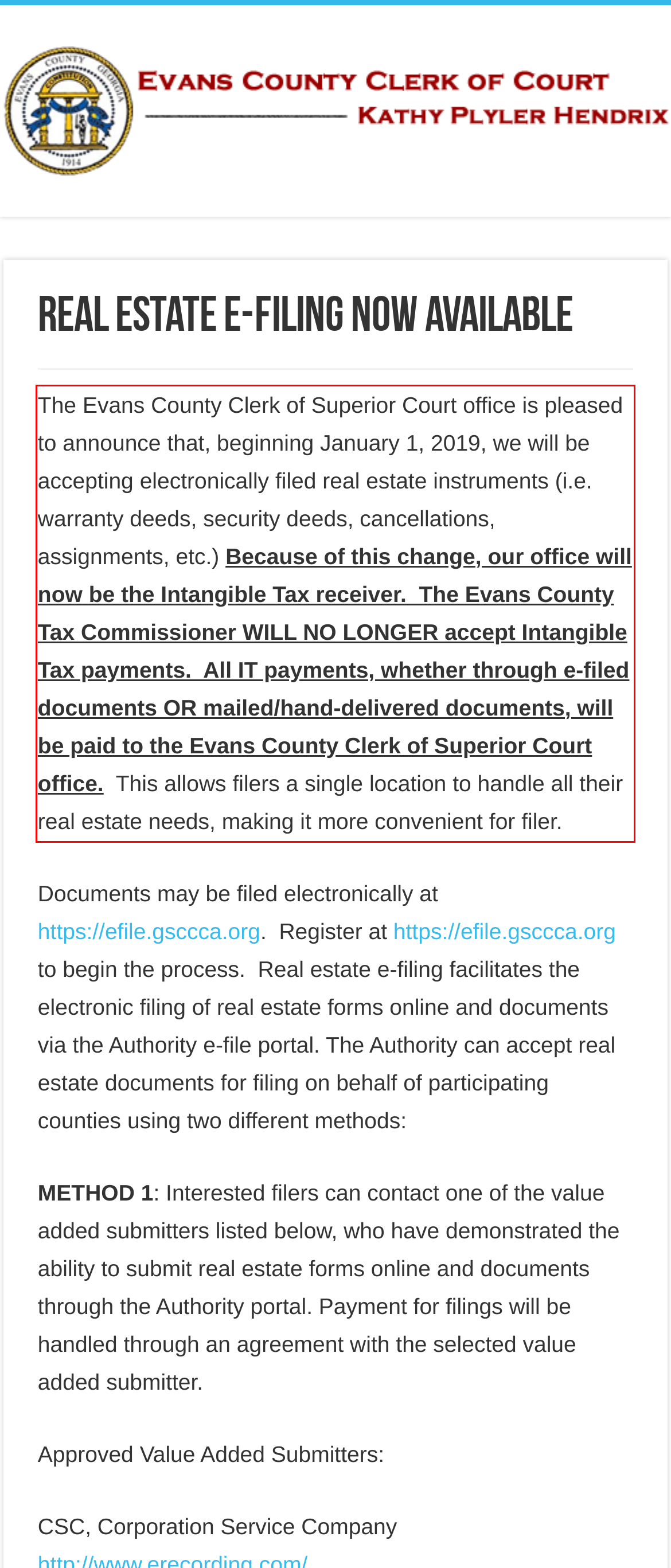Review the webpage screenshot provided, and perform OCR to extract the text from the red bounding box.

The Evans County Clerk of Superior Court office is pleased to announce that, beginning January 1, 2019, we will be accepting electronically filed real estate instruments (i.e. warranty deeds, security deeds, cancellations, assignments, etc.) Because of this change, our office will now be the Intangible Tax receiver. The Evans County Tax Commissioner WILL NO LONGER accept Intangible Tax payments. All IT payments, whether through e-filed documents OR mailed/hand-delivered documents, will be paid to the Evans County Clerk of Superior Court office. This allows filers a single location to handle all their real estate needs, making it more convenient for filer.